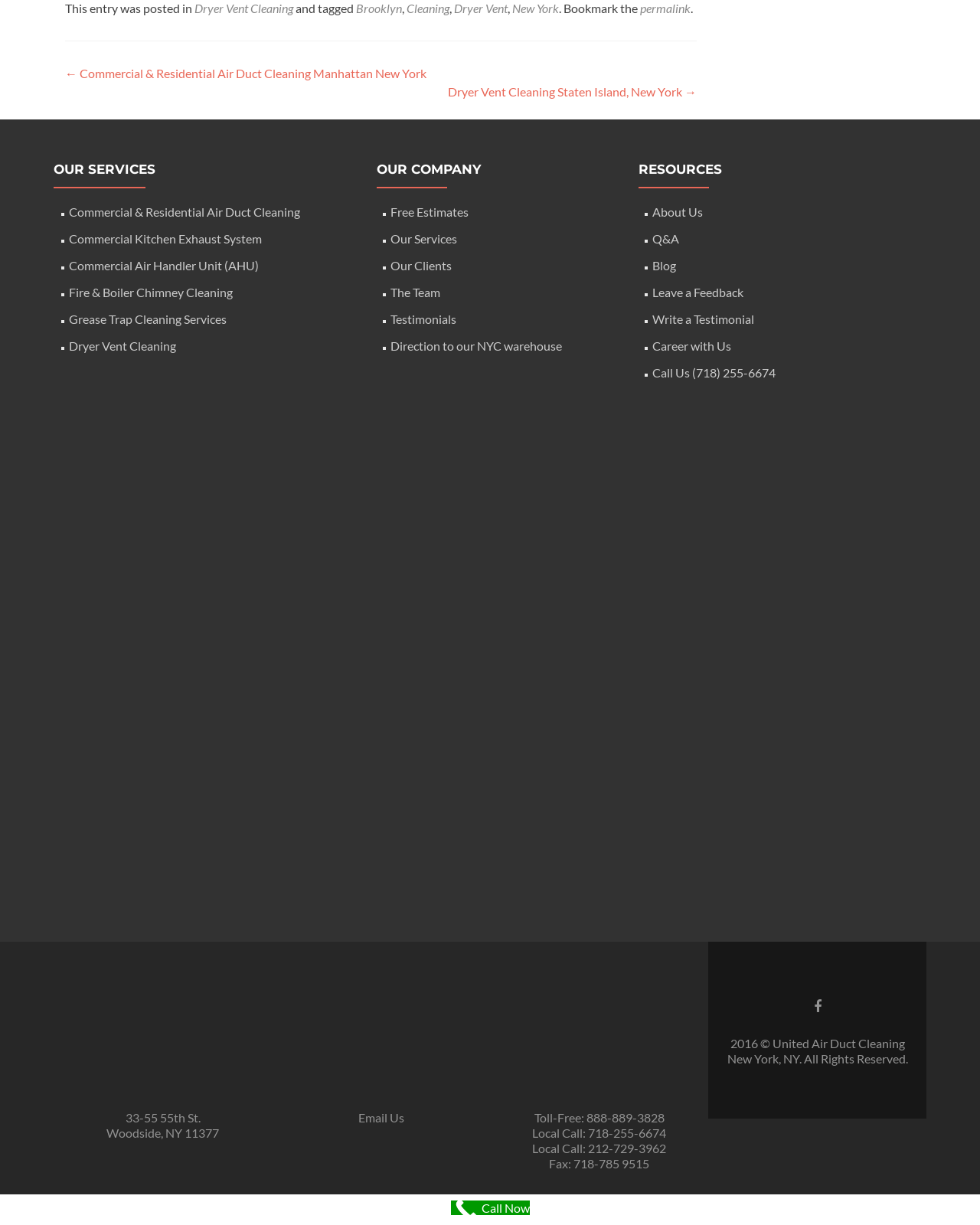Locate the bounding box coordinates of the element that should be clicked to fulfill the instruction: "Navigate to Post navigation".

[0.066, 0.052, 0.711, 0.082]